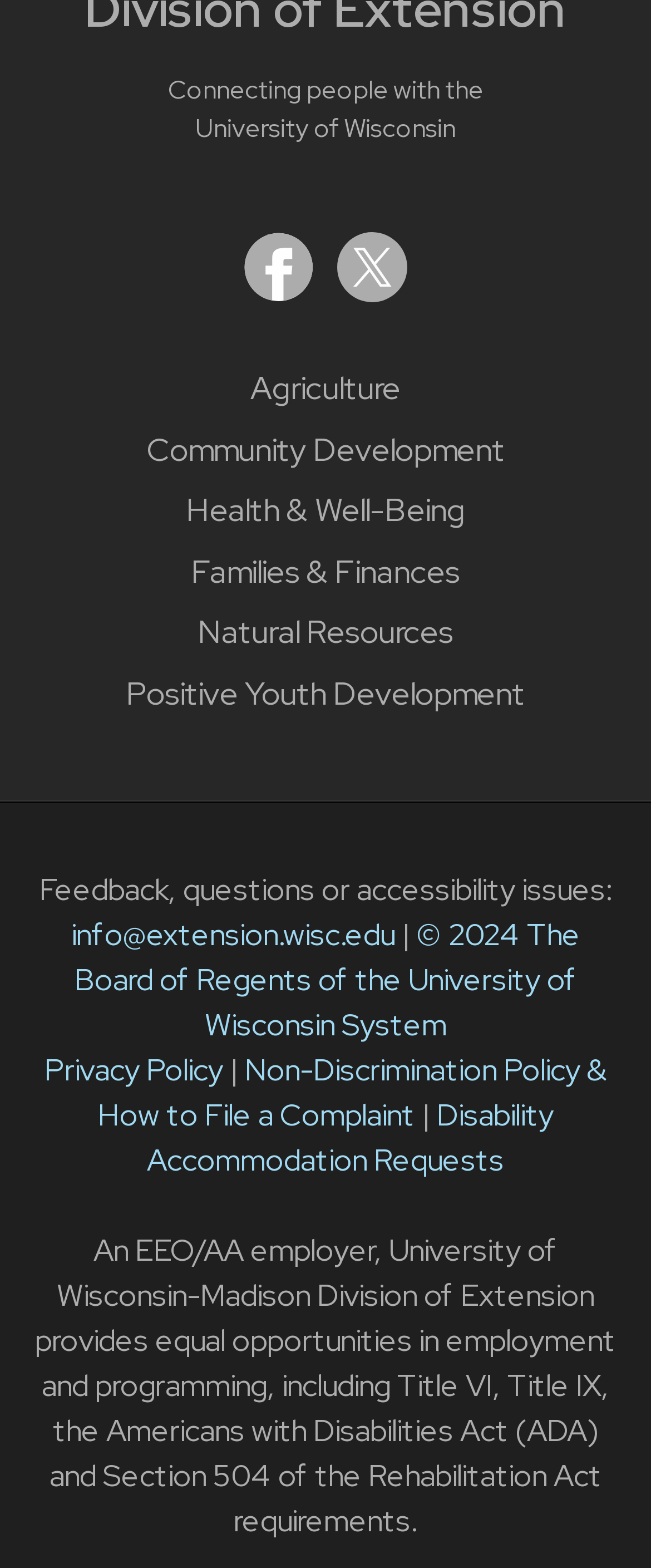Could you specify the bounding box coordinates for the clickable section to complete the following instruction: "Visit Extension on Facebook"?

[0.374, 0.172, 0.492, 0.199]